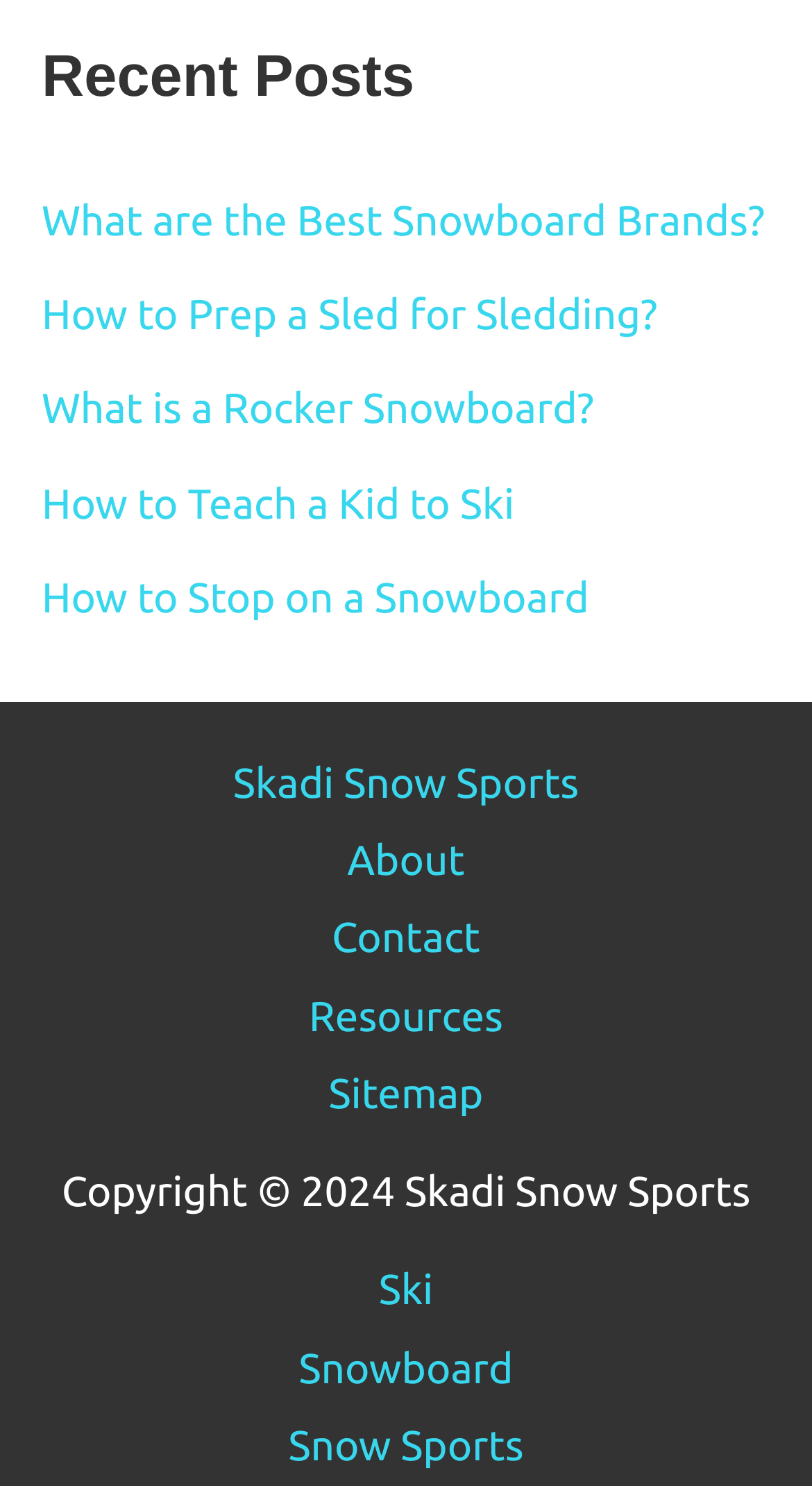Respond to the question below with a single word or phrase:
How many categories are in the footer menu?

3